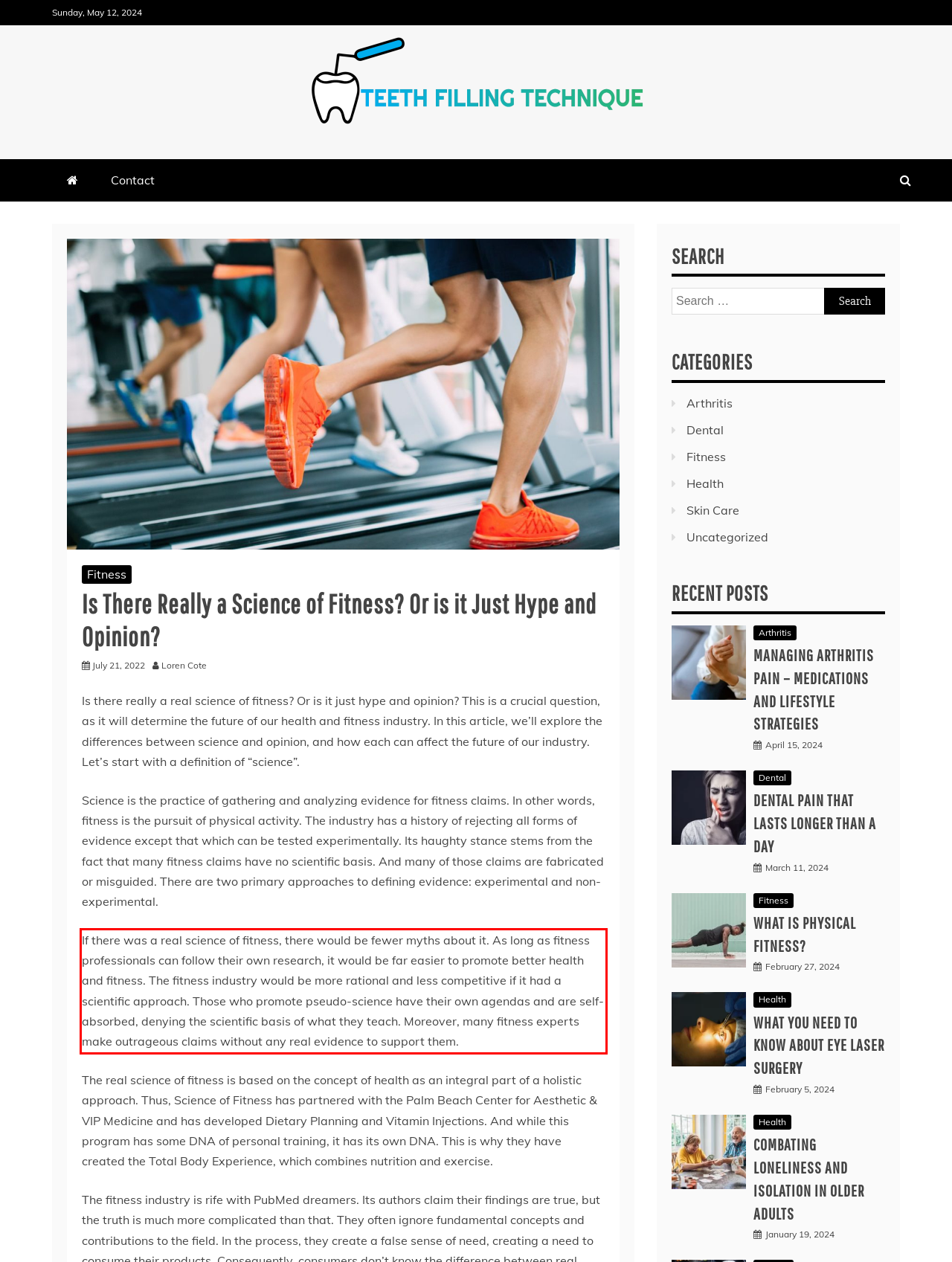Please perform OCR on the text content within the red bounding box that is highlighted in the provided webpage screenshot.

If there was a real science of fitness, there would be fewer myths about it. As long as fitness professionals can follow their own research, it would be far easier to promote better health and fitness. The fitness industry would be more rational and less competitive if it had a scientific approach. Those who promote pseudo-science have their own agendas and are self-absorbed, denying the scientific basis of what they teach. Moreover, many fitness experts make outrageous claims without any real evidence to support them.